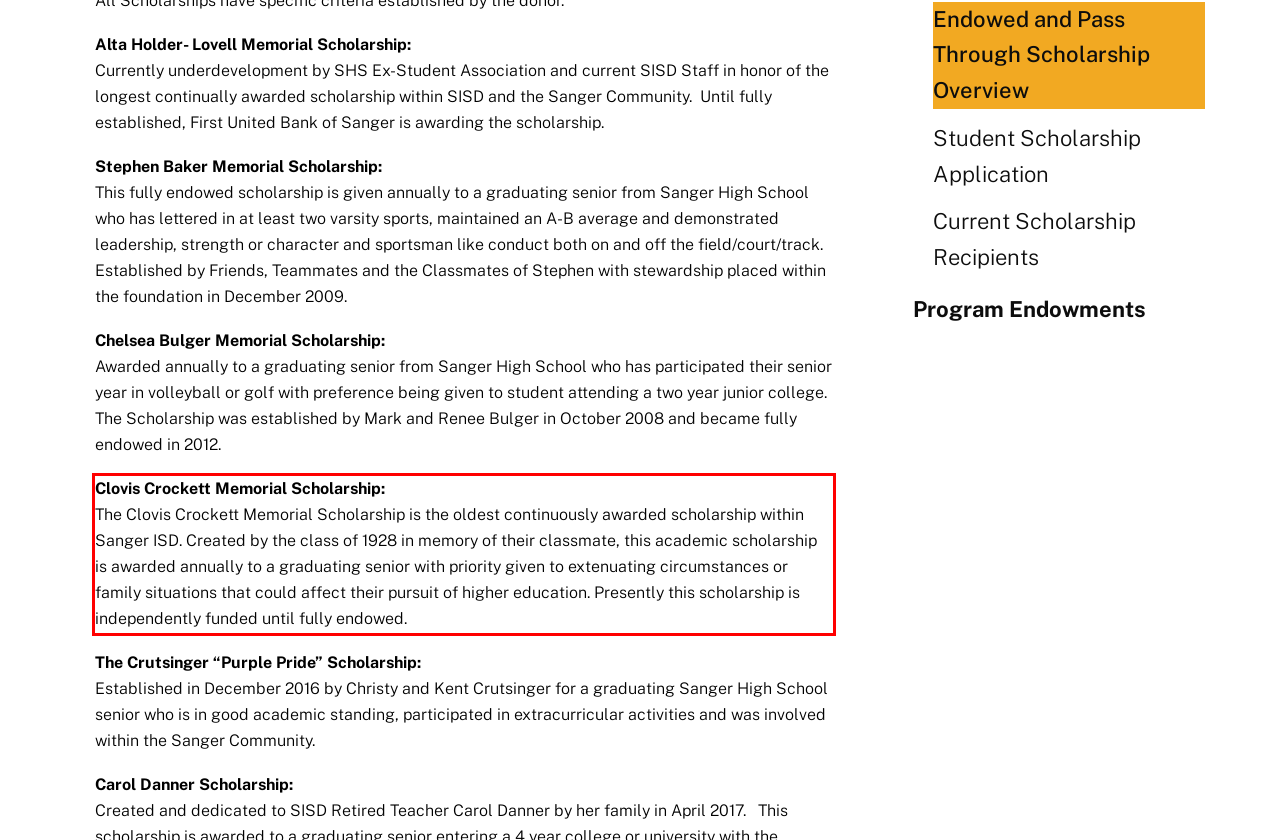There is a UI element on the webpage screenshot marked by a red bounding box. Extract and generate the text content from within this red box.

Clovis Crockett Memorial Scholarship: The Clovis Crockett Memorial Scholarship is the oldest continuously awarded scholarship within Sanger ISD. Created by the class of 1928 in memory of their classmate, this academic scholarship is awarded annually to a graduating senior with priority given to extenuating circumstances or family situations that could affect their pursuit of higher education. Presently this scholarship is independently funded until fully endowed.